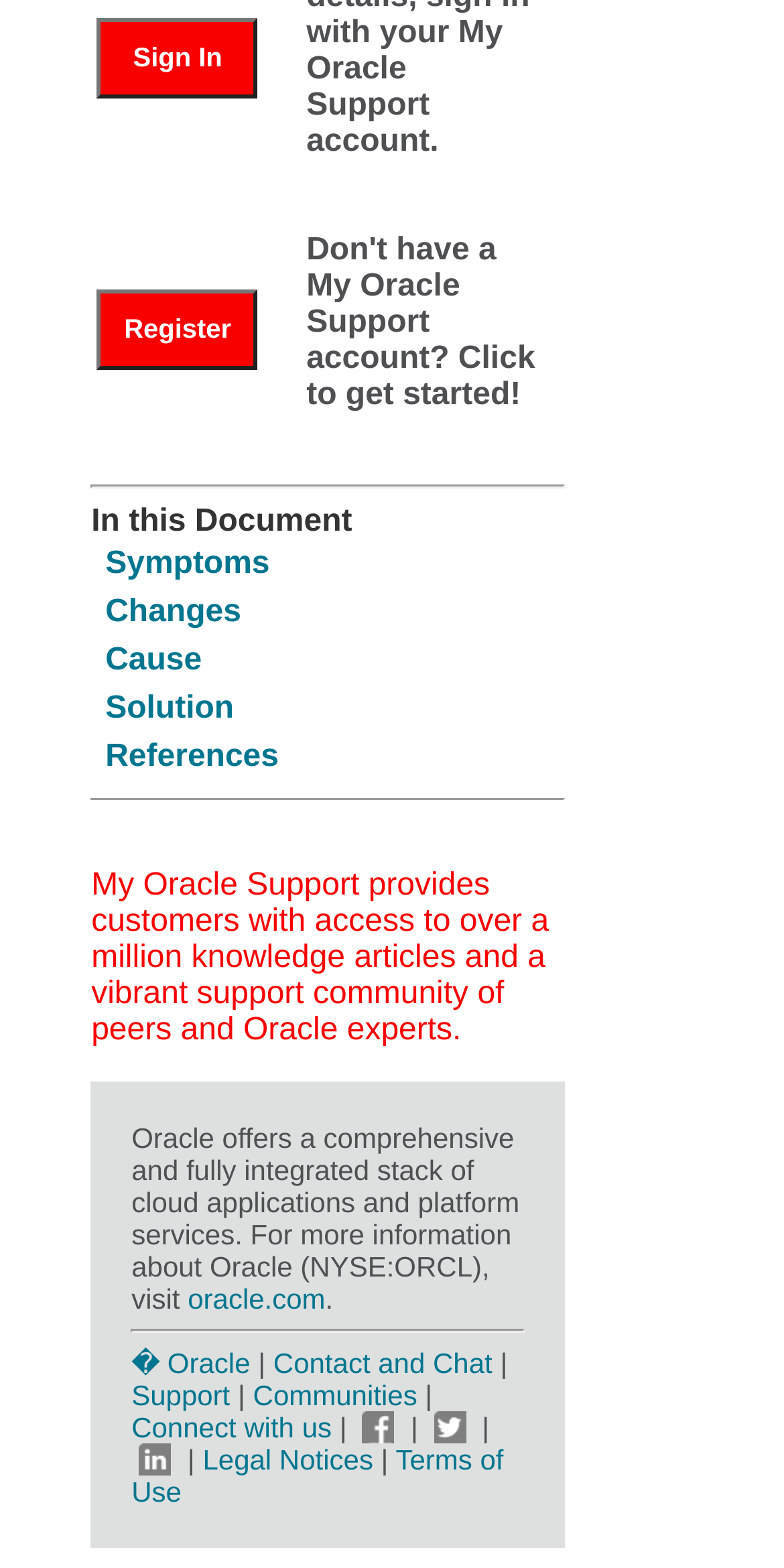Given the element description, predict the bounding box coordinates in the format (top-left x, top-left y, bottom-right x, bottom-right y), using floating point numbers between 0 and 1: Communities

[0.323, 0.88, 0.532, 0.9]